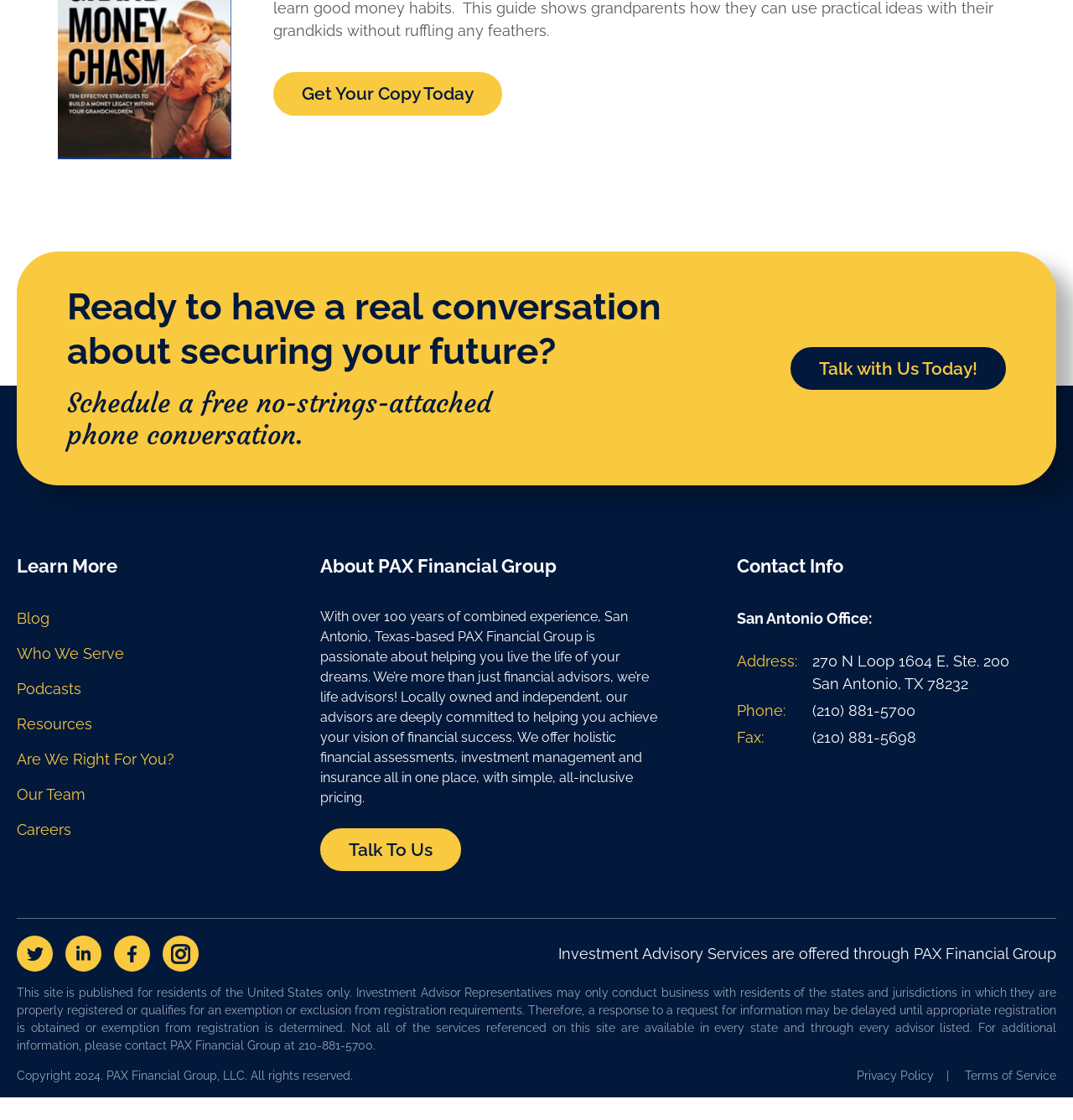Find the bounding box coordinates of the clickable element required to execute the following instruction: "Get Your Copy Today". Provide the coordinates as four float numbers between 0 and 1, i.e., [left, top, right, bottom].

[0.255, 0.065, 0.468, 0.103]